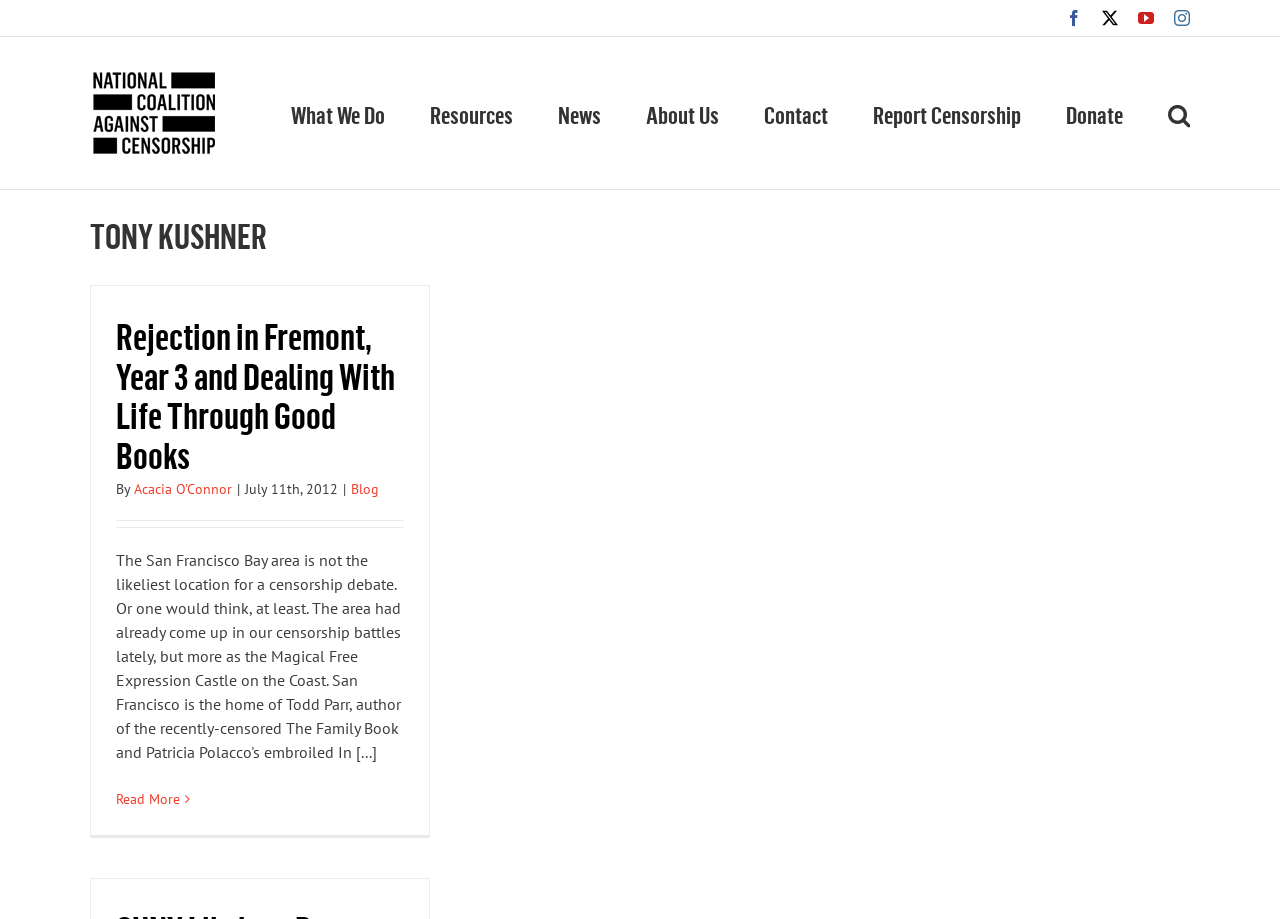What is the category of the article?
Please provide a detailed and comprehensive answer to the question.

The question asks for the category of the article. By looking at the webpage, we can see that the article has a category mentioned below the title, which is 'Blog'. Therefore, the category of the article is Blog.